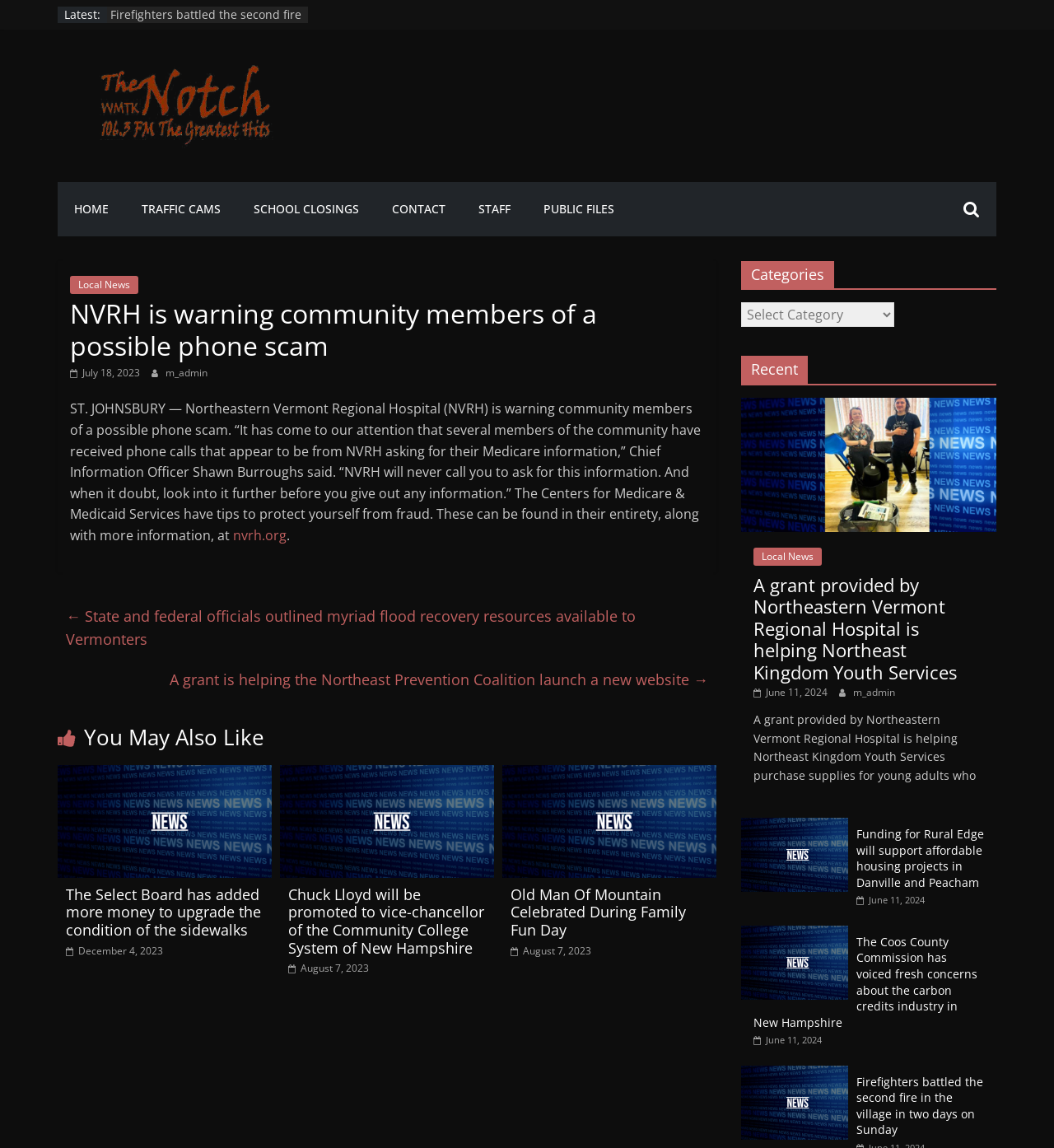Identify the bounding box coordinates of the area that should be clicked in order to complete the given instruction: "search for something". The bounding box coordinates should be four float numbers between 0 and 1, i.e., [left, top, right, bottom].

None